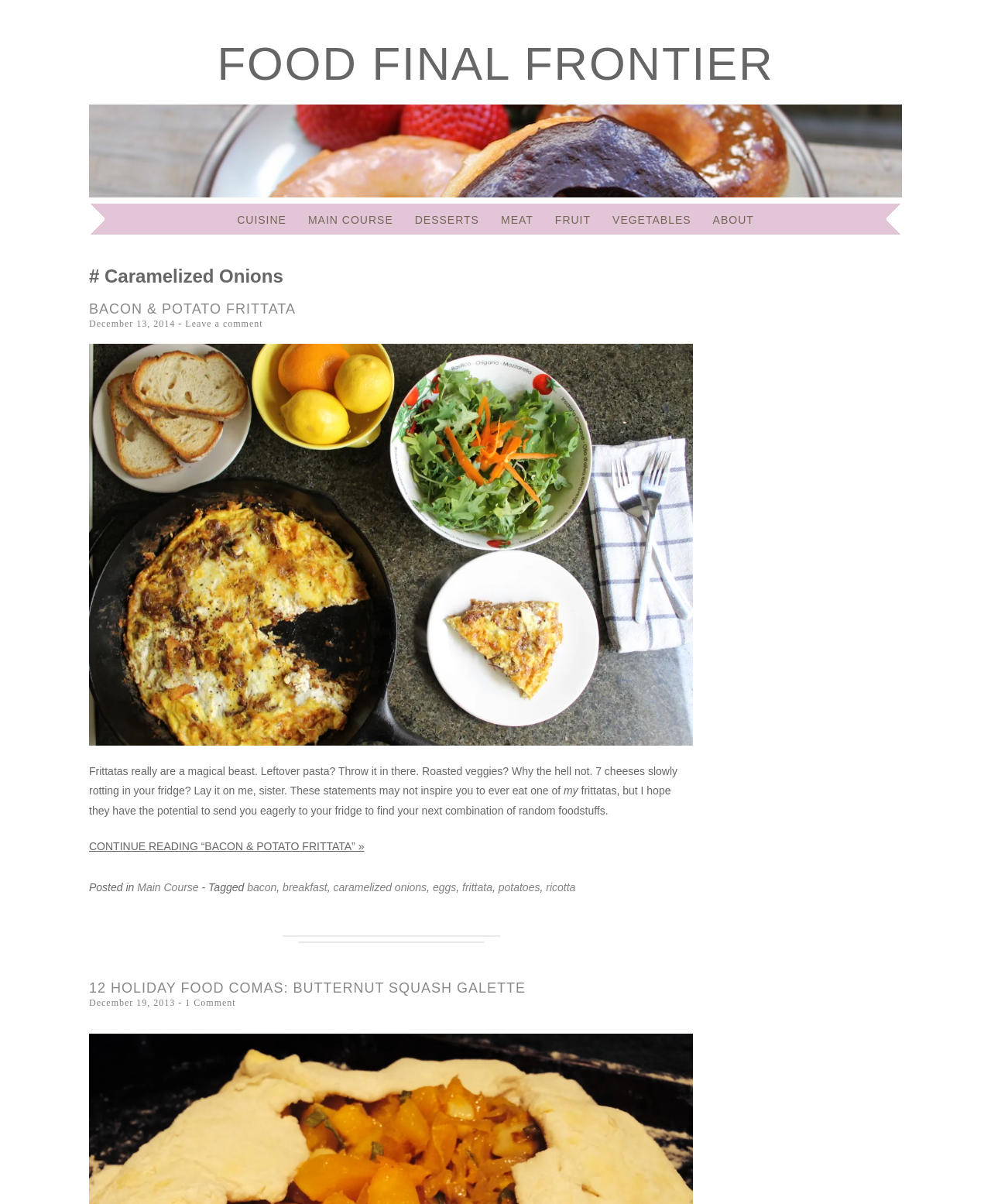Determine the bounding box coordinates of the clickable element to complete this instruction: "View the WordPress guide image". Provide the coordinates in the format of four float numbers between 0 and 1, [left, top, right, bottom].

None